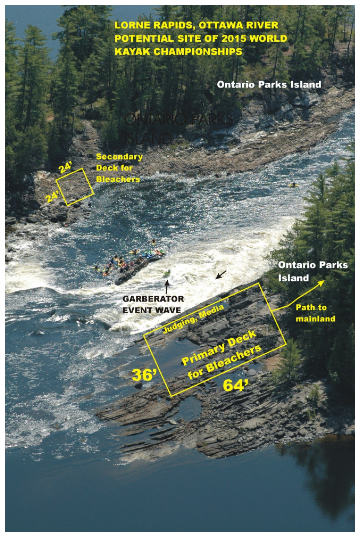What surrounds the Ottawa River in the image?
Please use the image to deliver a detailed and complete answer.

The answer can be found by looking at the surrounding area of the Ottawa River, which is depicted as patches of lush greenery from Ontario Parks Island, providing a natural backdrop for the event.